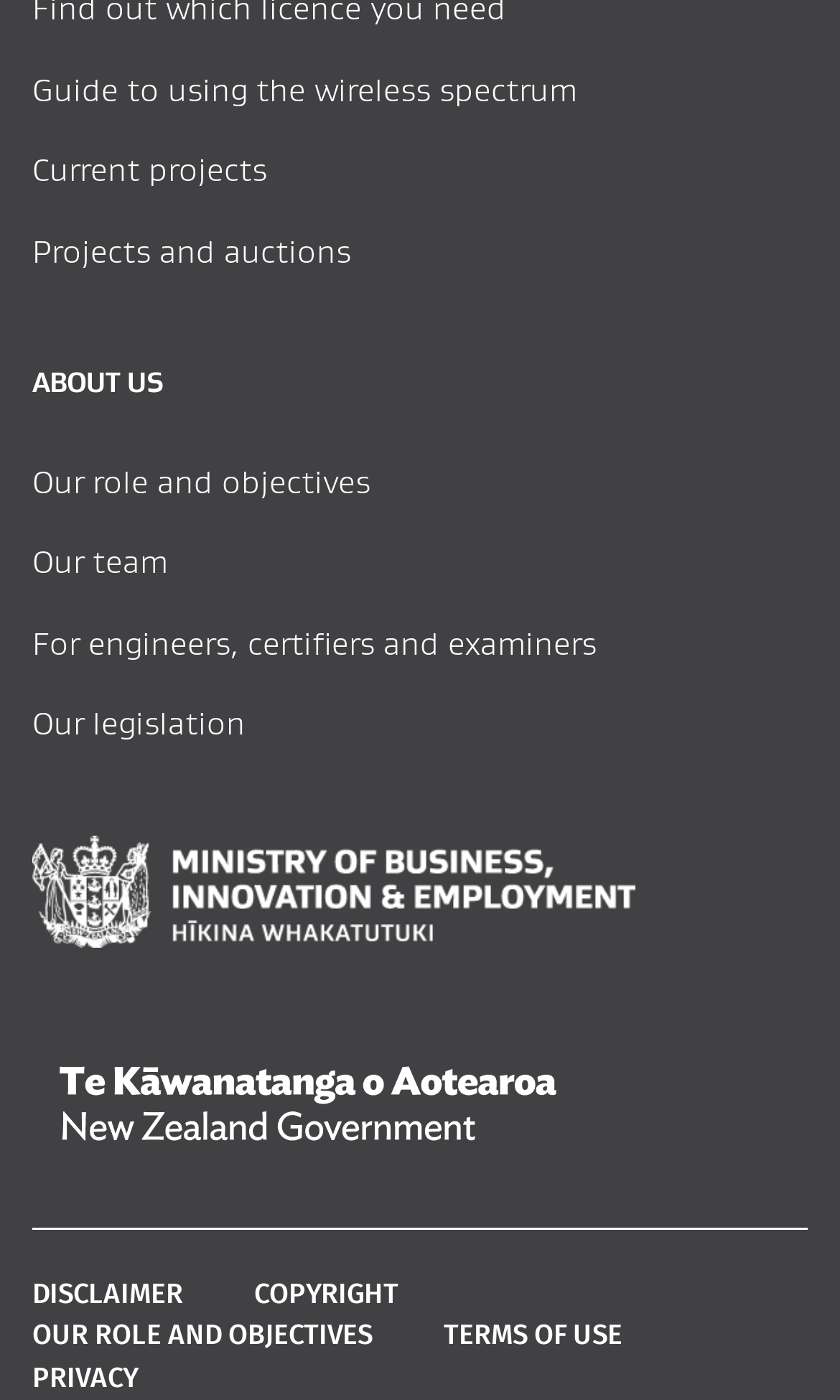How many government entities are mentioned?
Answer the question in a detailed and comprehensive manner.

I counted the links and images related to government entities and found two: 'Ministry of Business, Innovation, and Employment.' and 'Te Kāwanatanga o Aotearoa / New Zealand Government'.